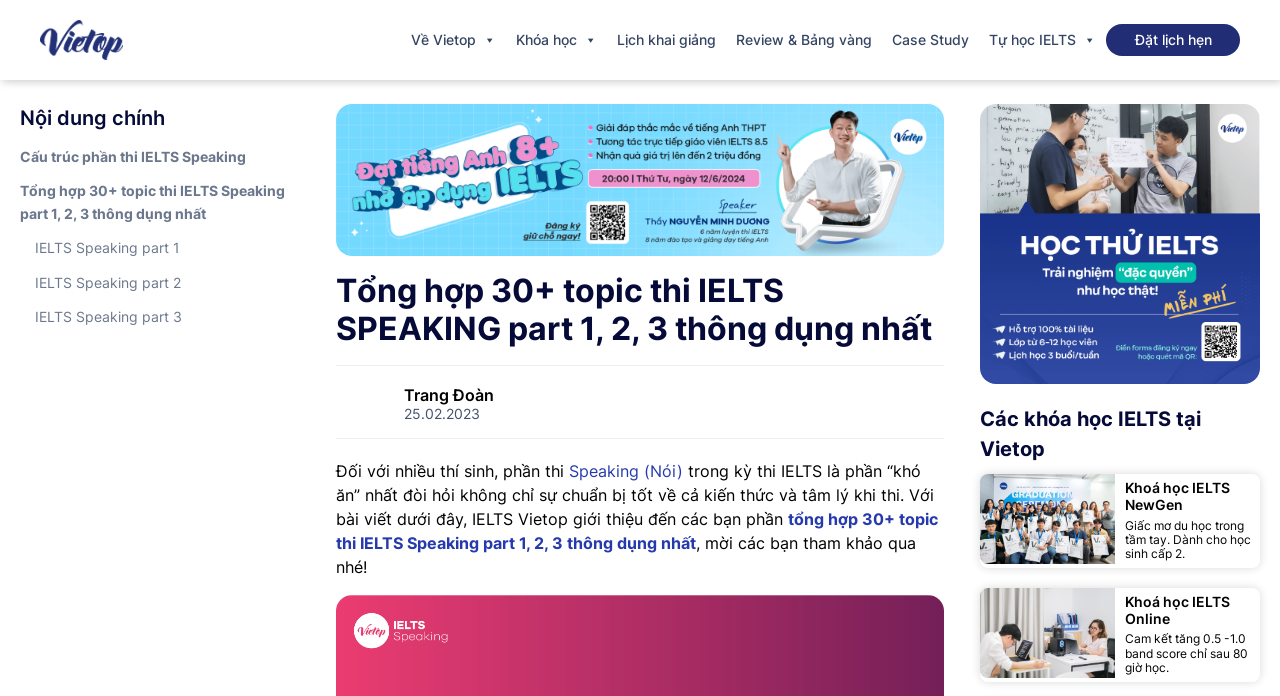Give a succinct answer to this question in a single word or phrase: 
What is the purpose of the webpage?

To introduce IELTS Speaking topics